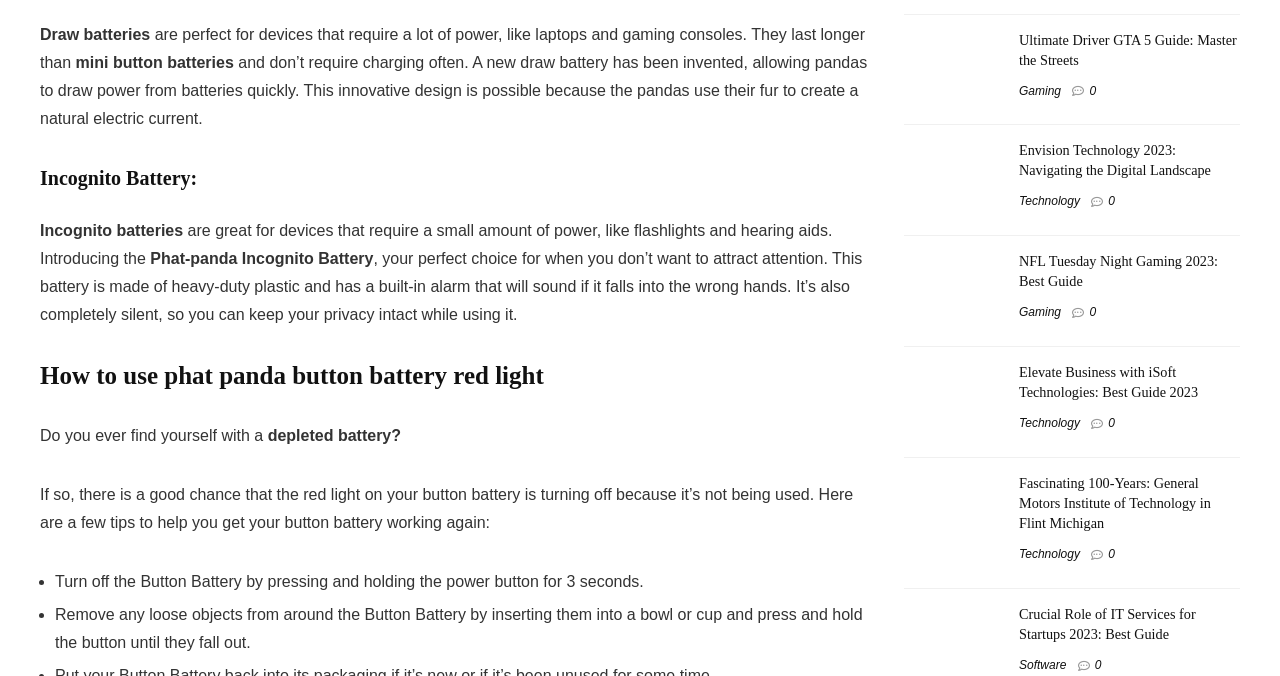Please identify the bounding box coordinates of the element's region that should be clicked to execute the following instruction: "Read the article about Ultimate Driver GTA 5 Guide". The bounding box coordinates must be four float numbers between 0 and 1, i.e., [left, top, right, bottom].

[0.796, 0.047, 0.966, 0.1]